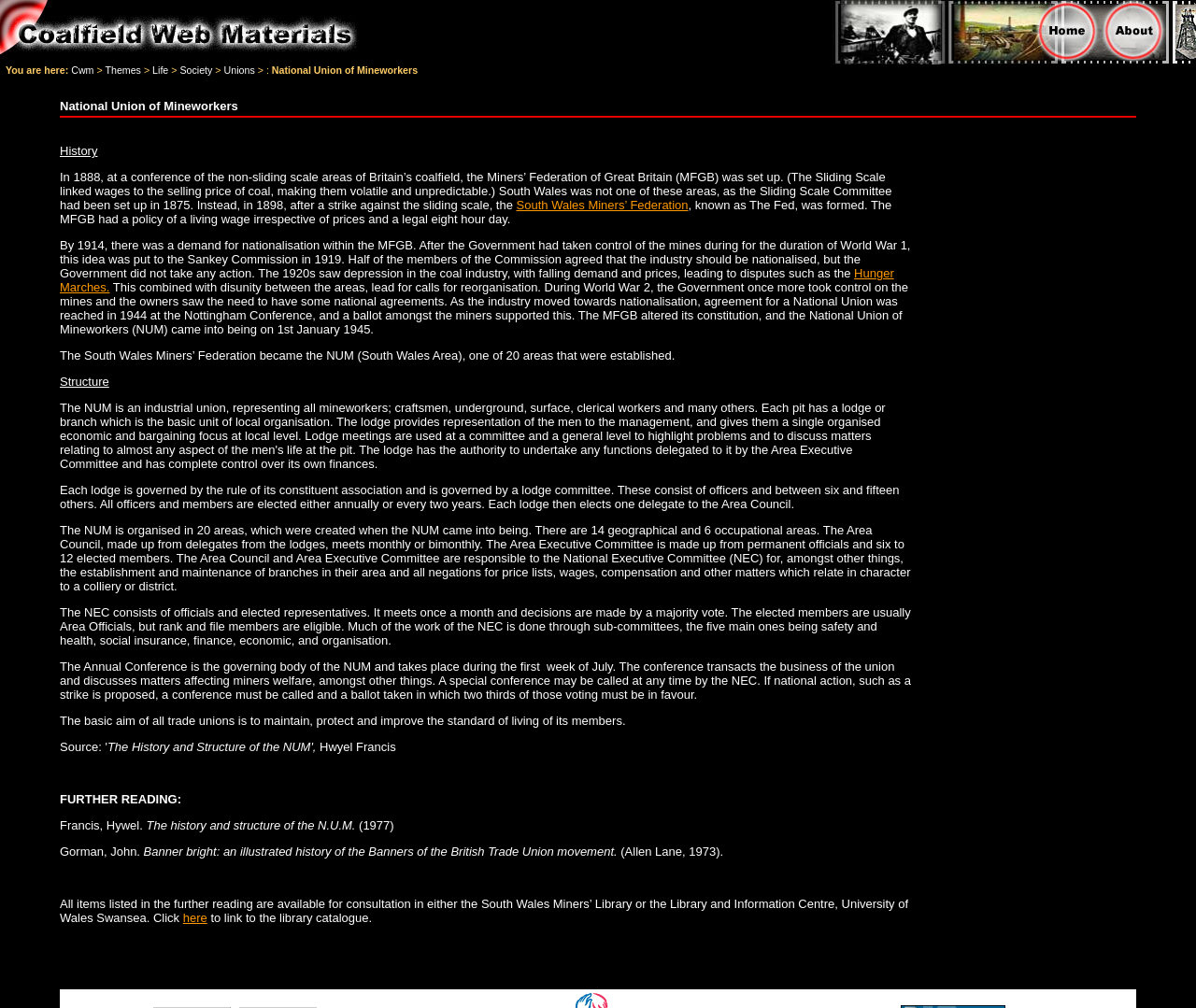Please identify the bounding box coordinates of the element's region that needs to be clicked to fulfill the following instruction: "Learn more about South Wales Miners’ Federation". The bounding box coordinates should consist of four float numbers between 0 and 1, i.e., [left, top, right, bottom].

[0.432, 0.196, 0.575, 0.21]